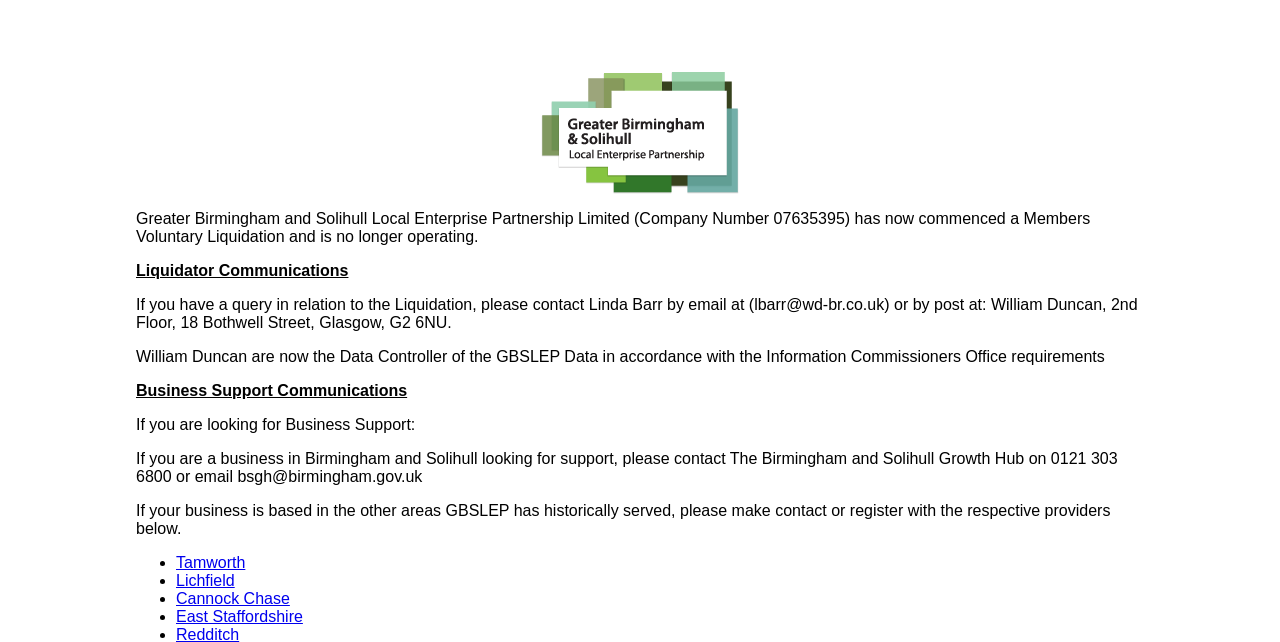What areas are served by other providers? Based on the screenshot, please respond with a single word or phrase.

Tamworth, Lichfield, Cannock Chase, East Staffordshire